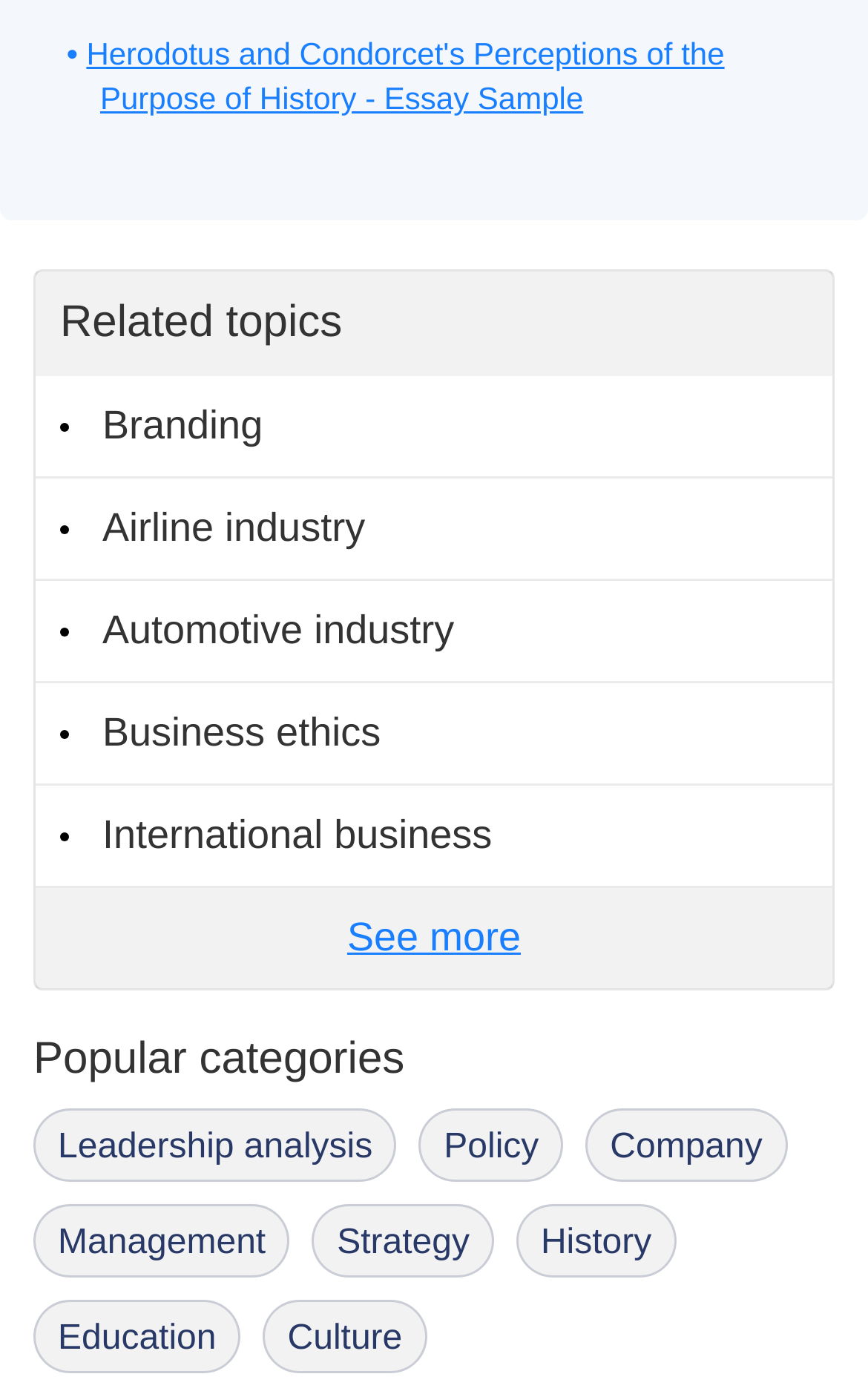Kindly determine the bounding box coordinates of the area that needs to be clicked to fulfill this instruction: "Learn about history".

[0.595, 0.864, 0.779, 0.917]